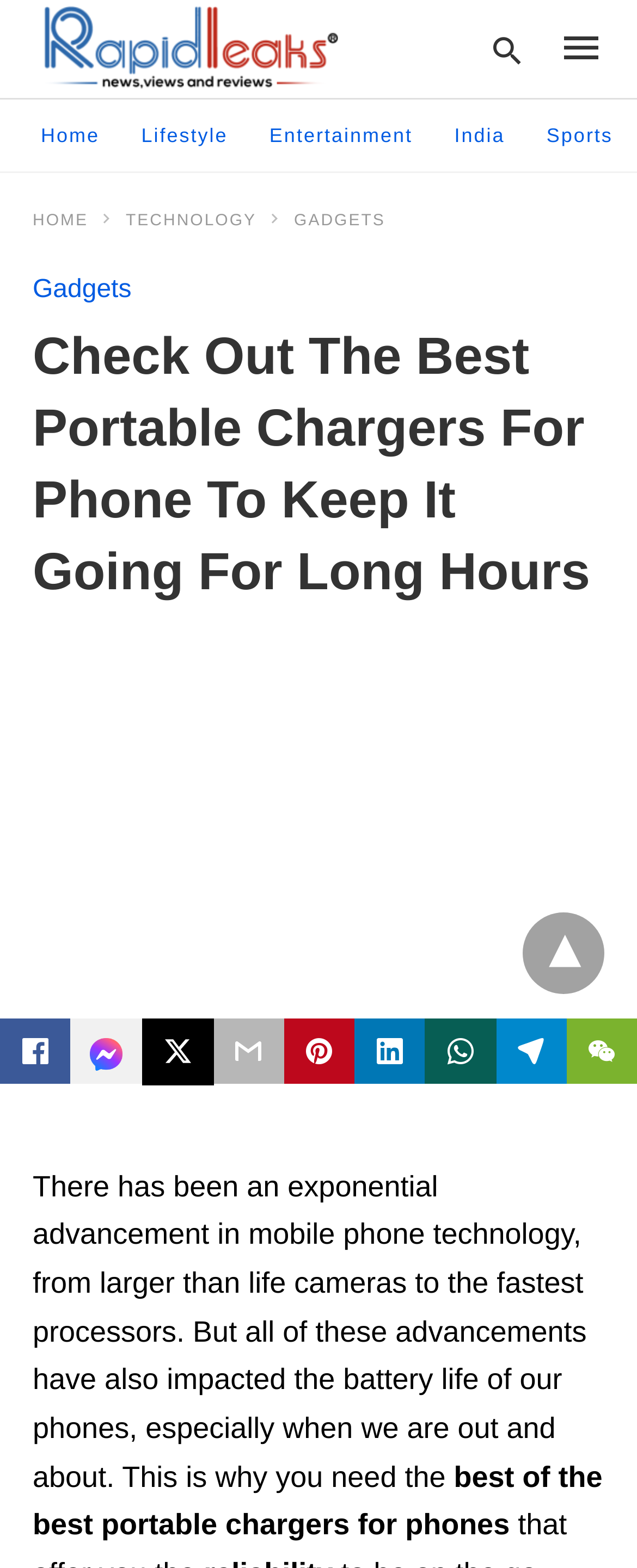Reply to the question below using a single word or brief phrase:
What is the current section of the webpage?

GADGETS